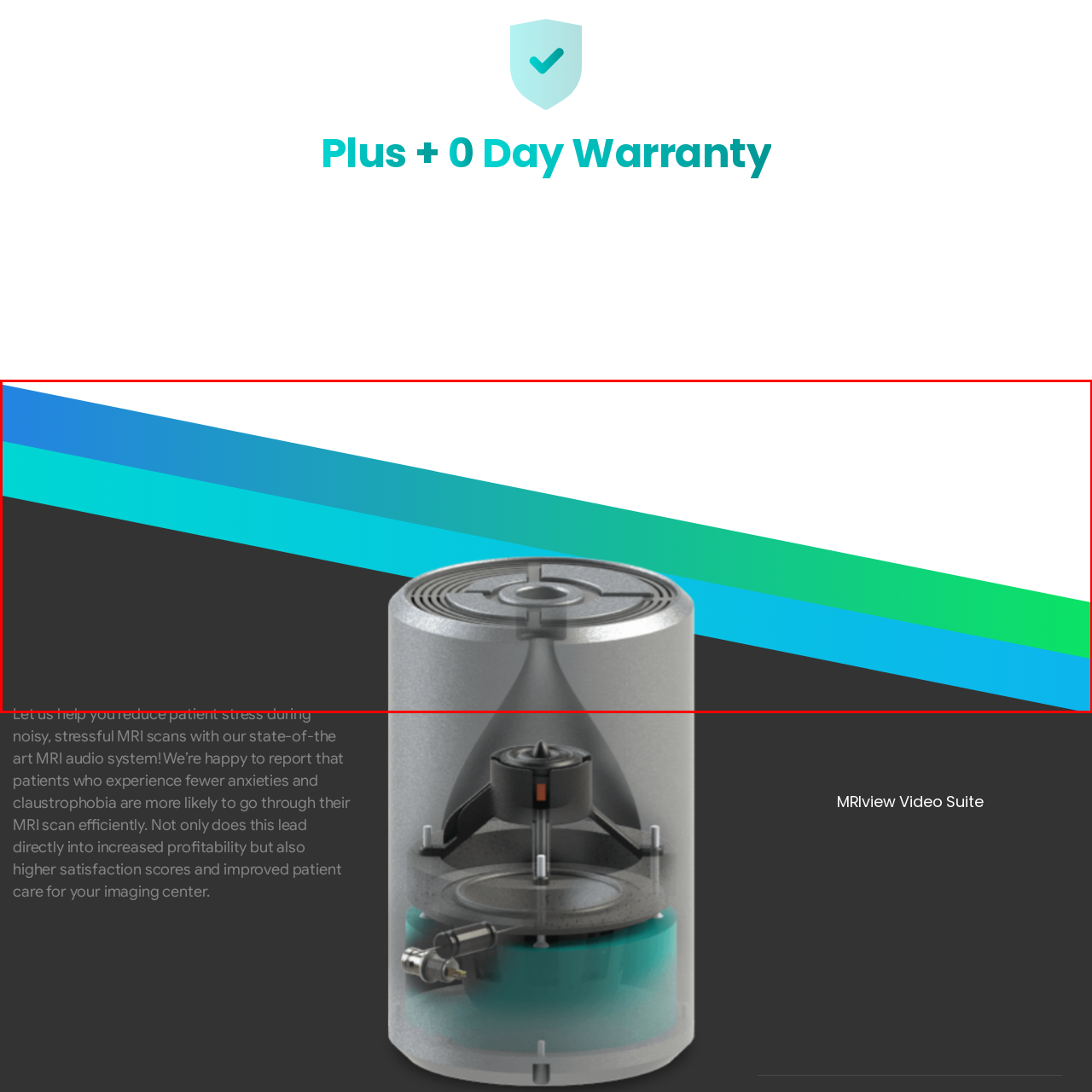What is the expected outcome of using this technology?
Examine the content inside the red bounding box in the image and provide a thorough answer to the question based on that visual information.

According to the caption, the innovative technology aims to improve satisfaction scores and operational efficiency in imaging centers, which suggests that the expected outcome is a positive impact on patient satisfaction.